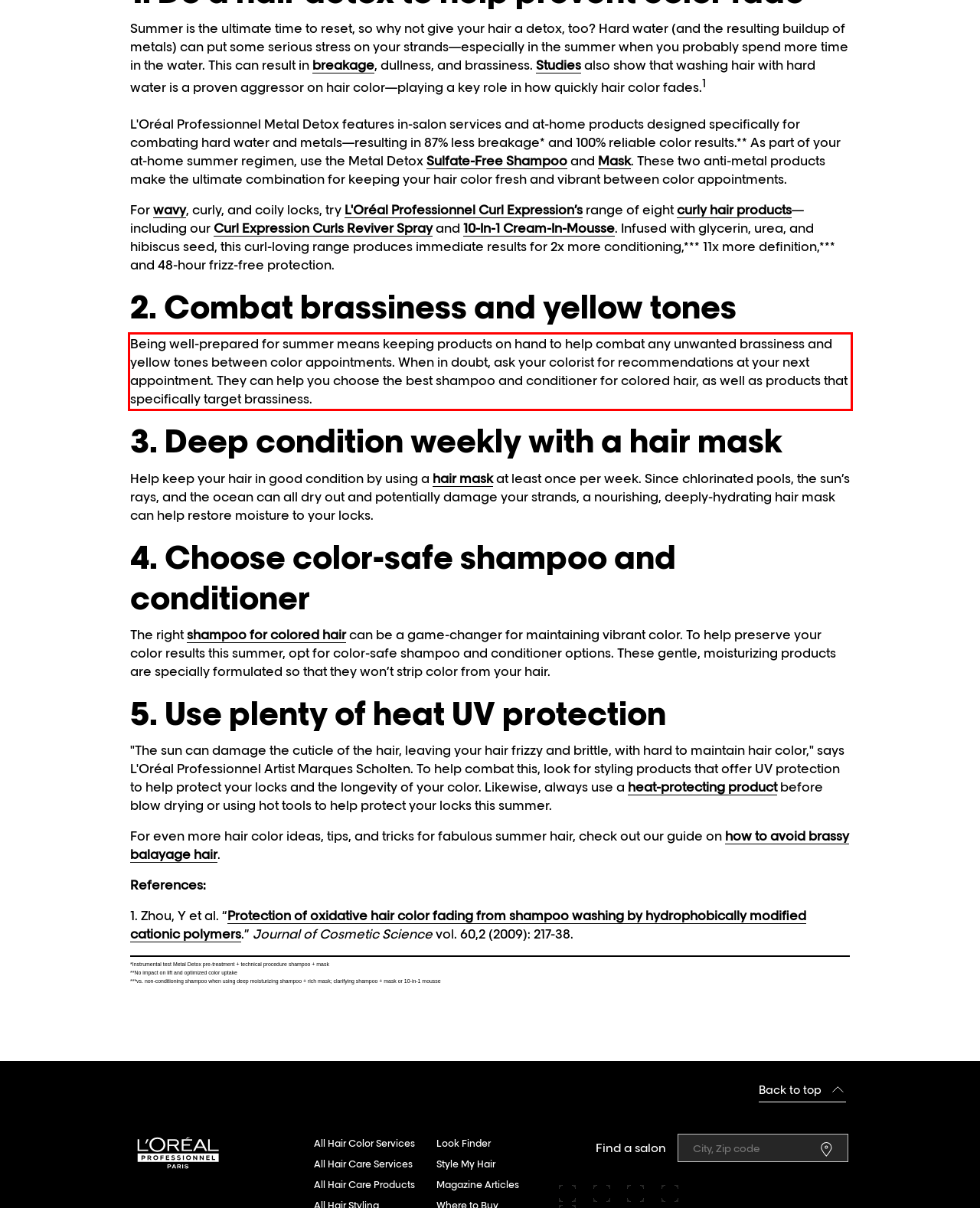Identify the text within the red bounding box on the webpage screenshot and generate the extracted text content.

Being well-prepared for summer means keeping products on hand to help combat any unwanted brassiness and yellow tones between color appointments. When in doubt, ask your colorist for recommendations at your next appointment. They can help you choose the best shampoo and conditioner for colored hair, as well as products that specifically target brassiness.